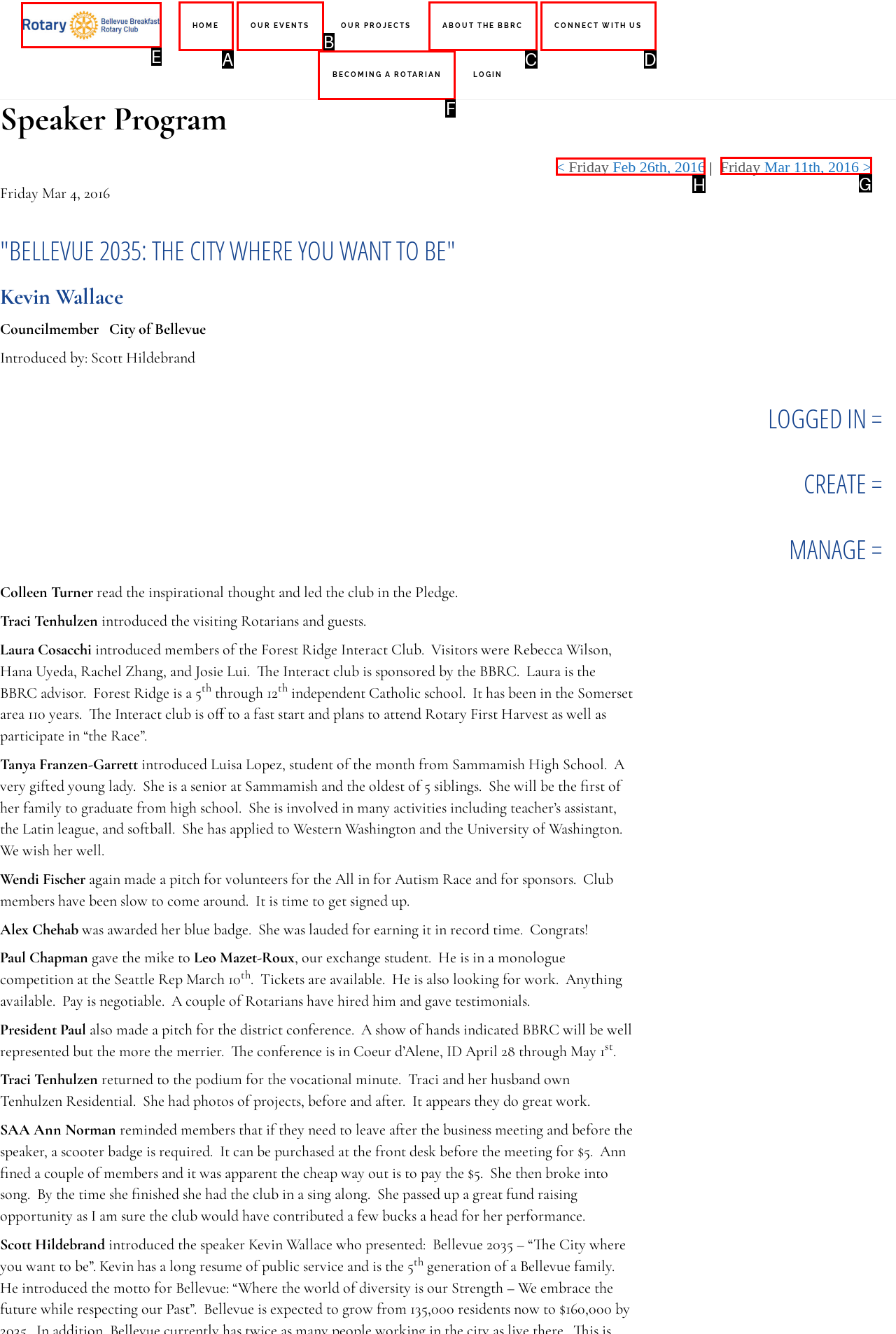What is the letter of the UI element you should click to Click on 'Friday Mar 11th, 2016 >? Provide the letter directly.

G